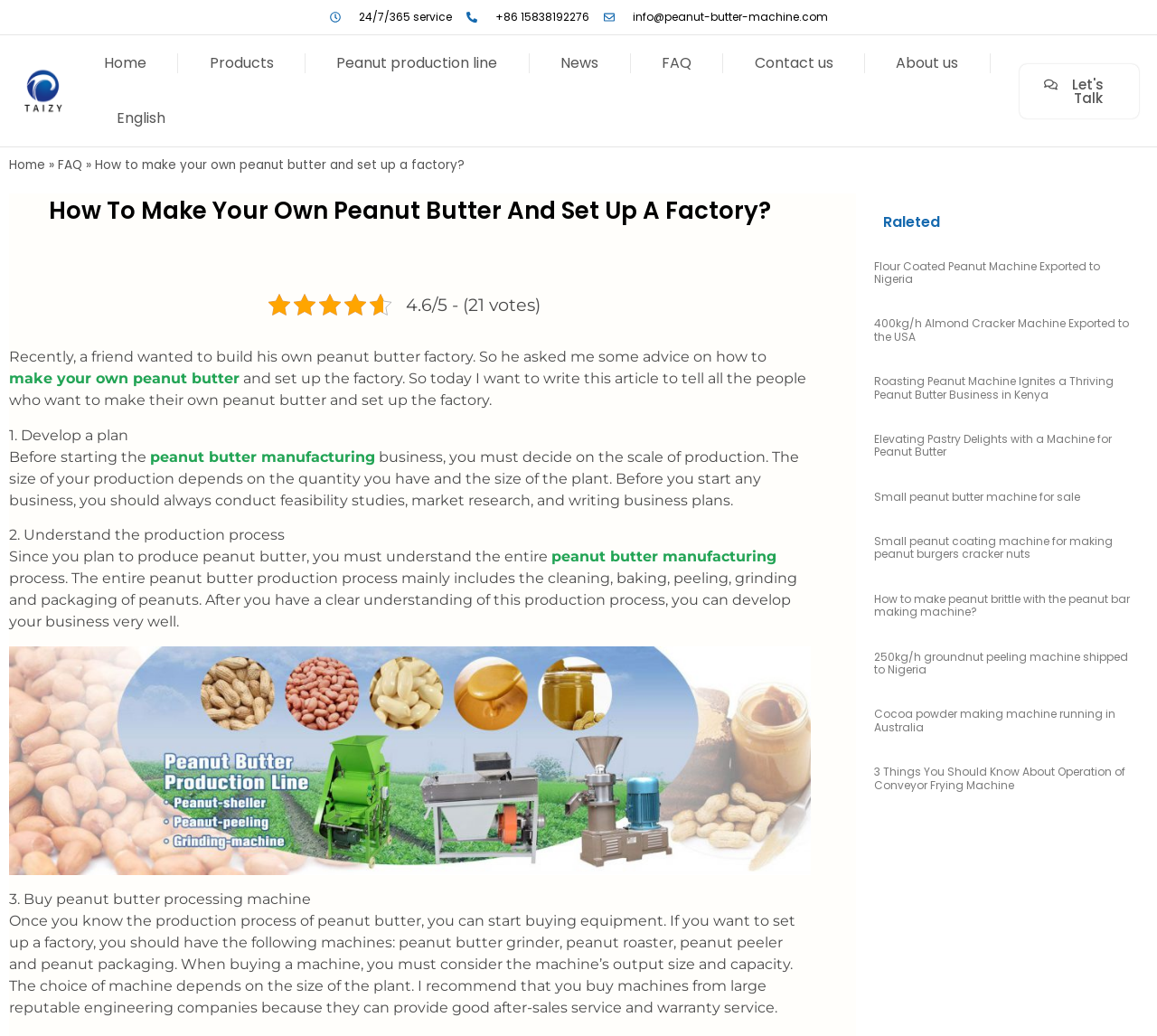Can you find the bounding box coordinates for the UI element given this description: "peanut butter manufacturing"? Provide the coordinates as four float numbers between 0 and 1: [left, top, right, bottom].

[0.477, 0.529, 0.671, 0.546]